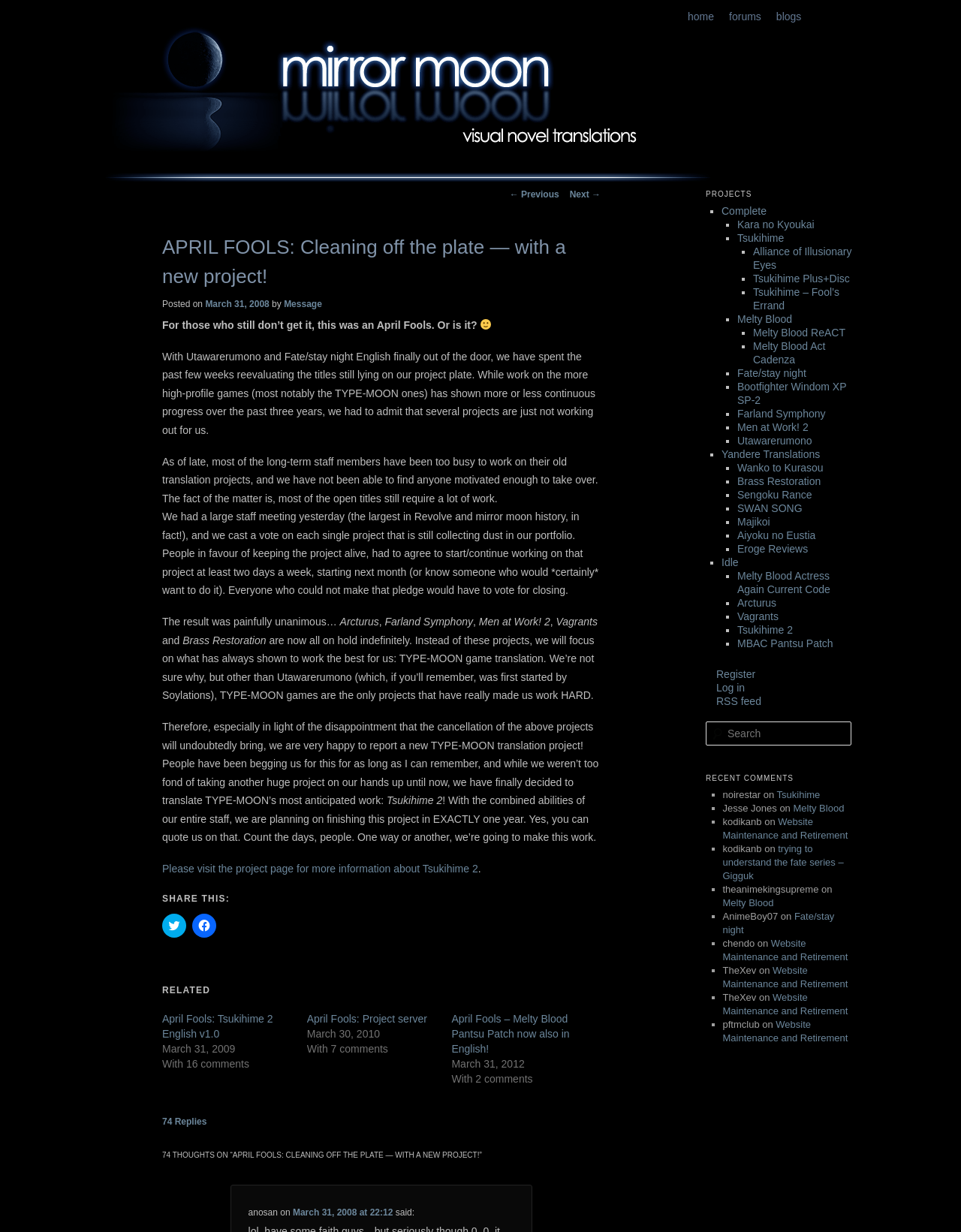Please give a concise answer to this question using a single word or phrase: 
How many comments are there on the article?

74